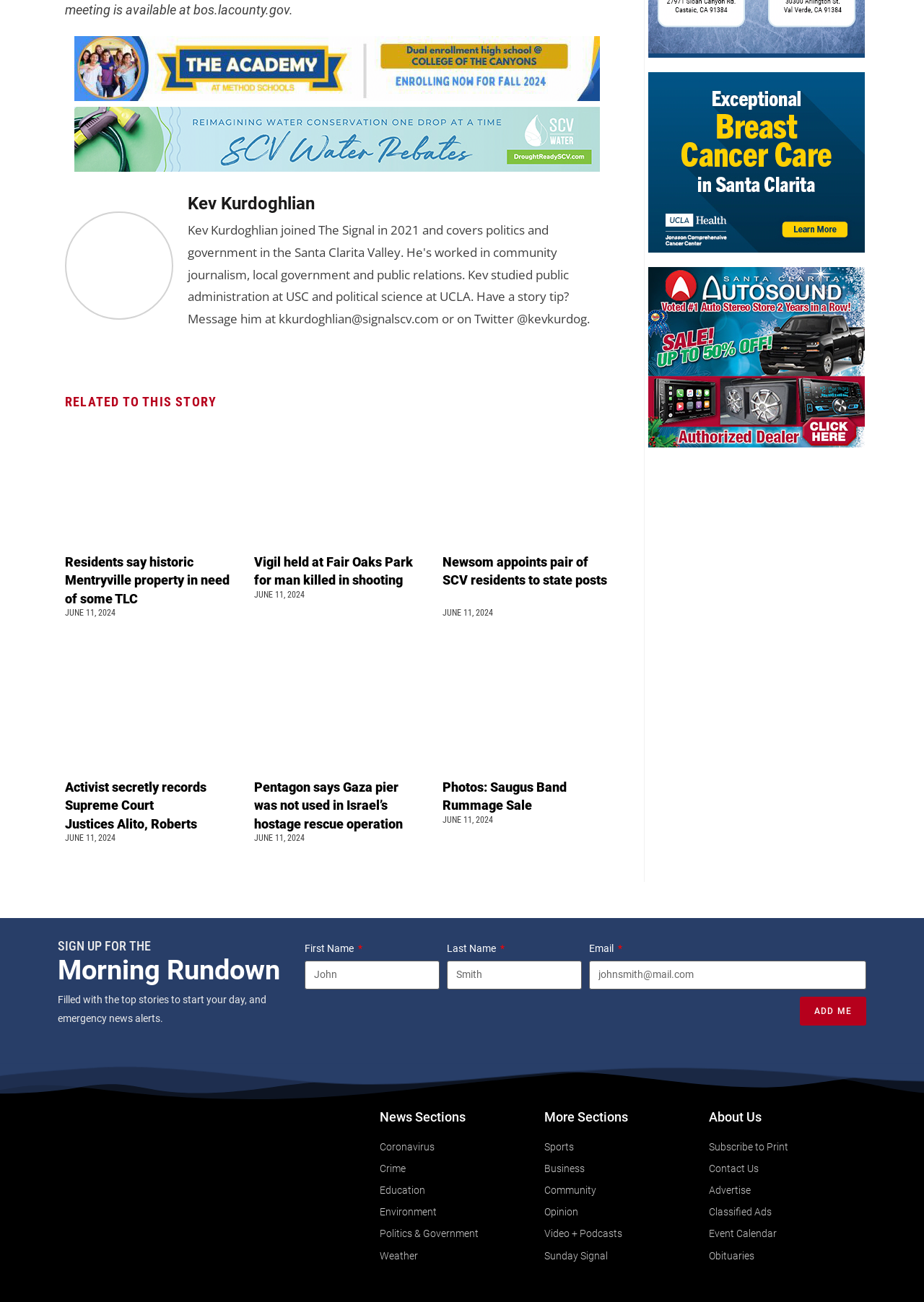Determine the bounding box coordinates for the area you should click to complete the following instruction: "Contact Us".

[0.767, 0.891, 0.945, 0.905]